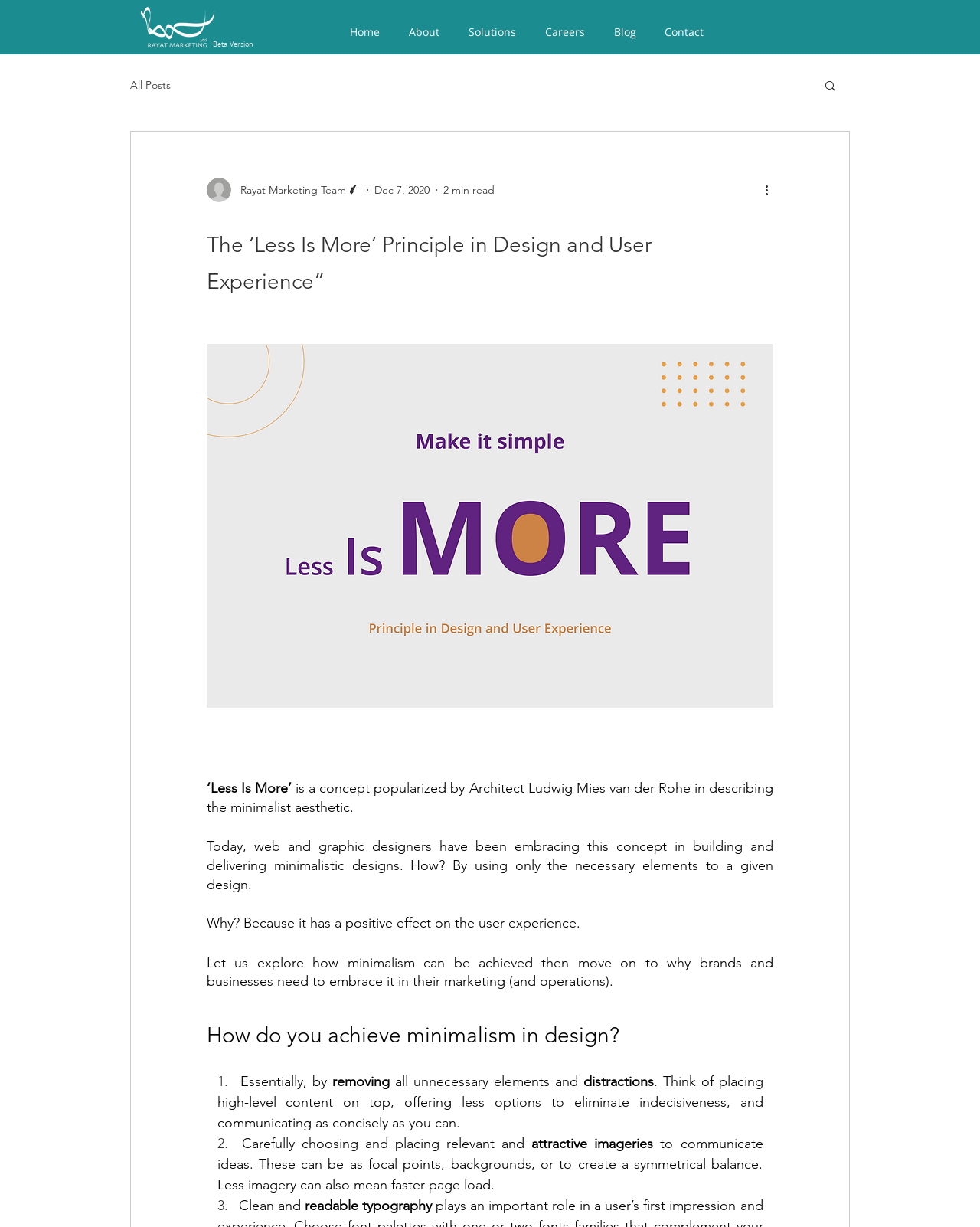Using the provided element description: "Blog", identify the bounding box coordinates. The coordinates should be four floats between 0 and 1 in the order [left, top, right, bottom].

[0.612, 0.019, 0.663, 0.036]